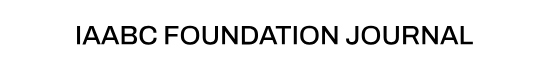What type of animals are mentioned in the caption?
Please provide a single word or phrase as the answer based on the screenshot.

therapy dogs